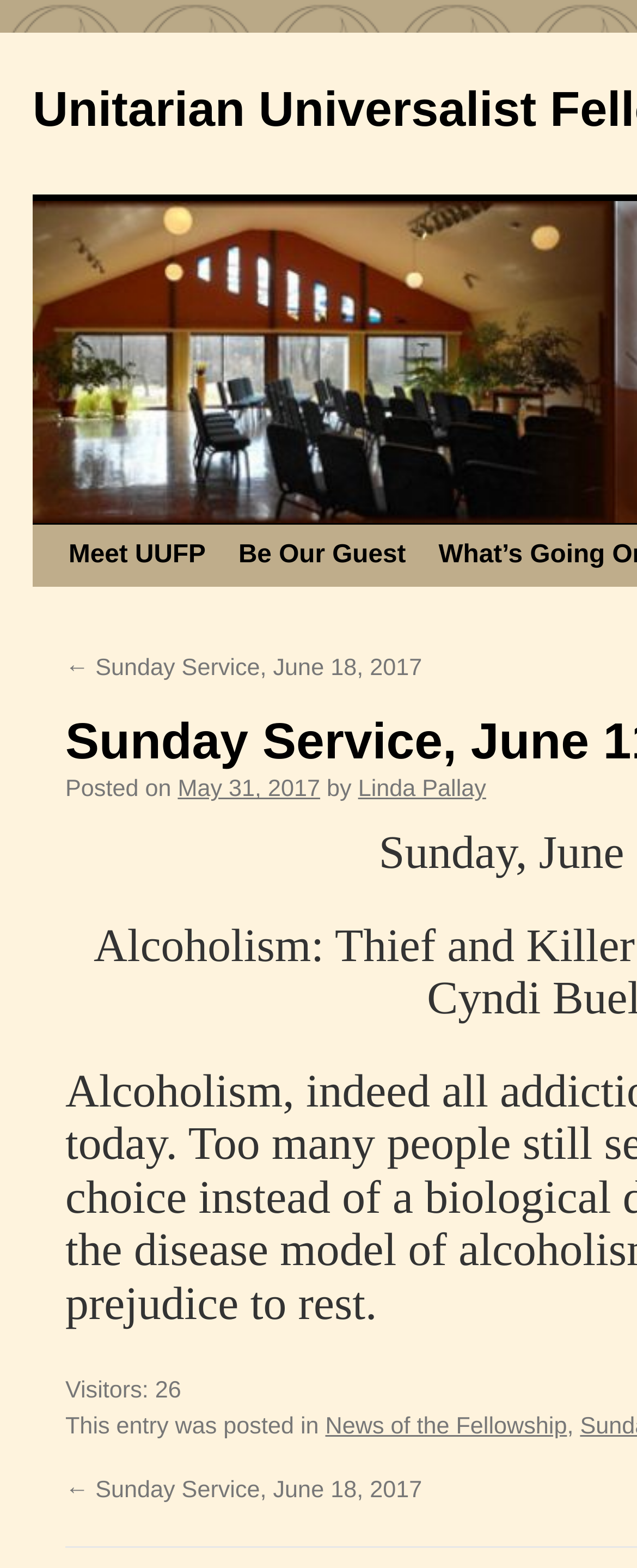Who posted the Sunday Service?
Please provide a comprehensive answer based on the information in the image.

I found the name of the person who posted the Sunday Service by looking at the text 'Posted on May 31, 2017 by Linda Pallay'. This text suggests that Linda Pallay is the person who posted the Sunday Service.